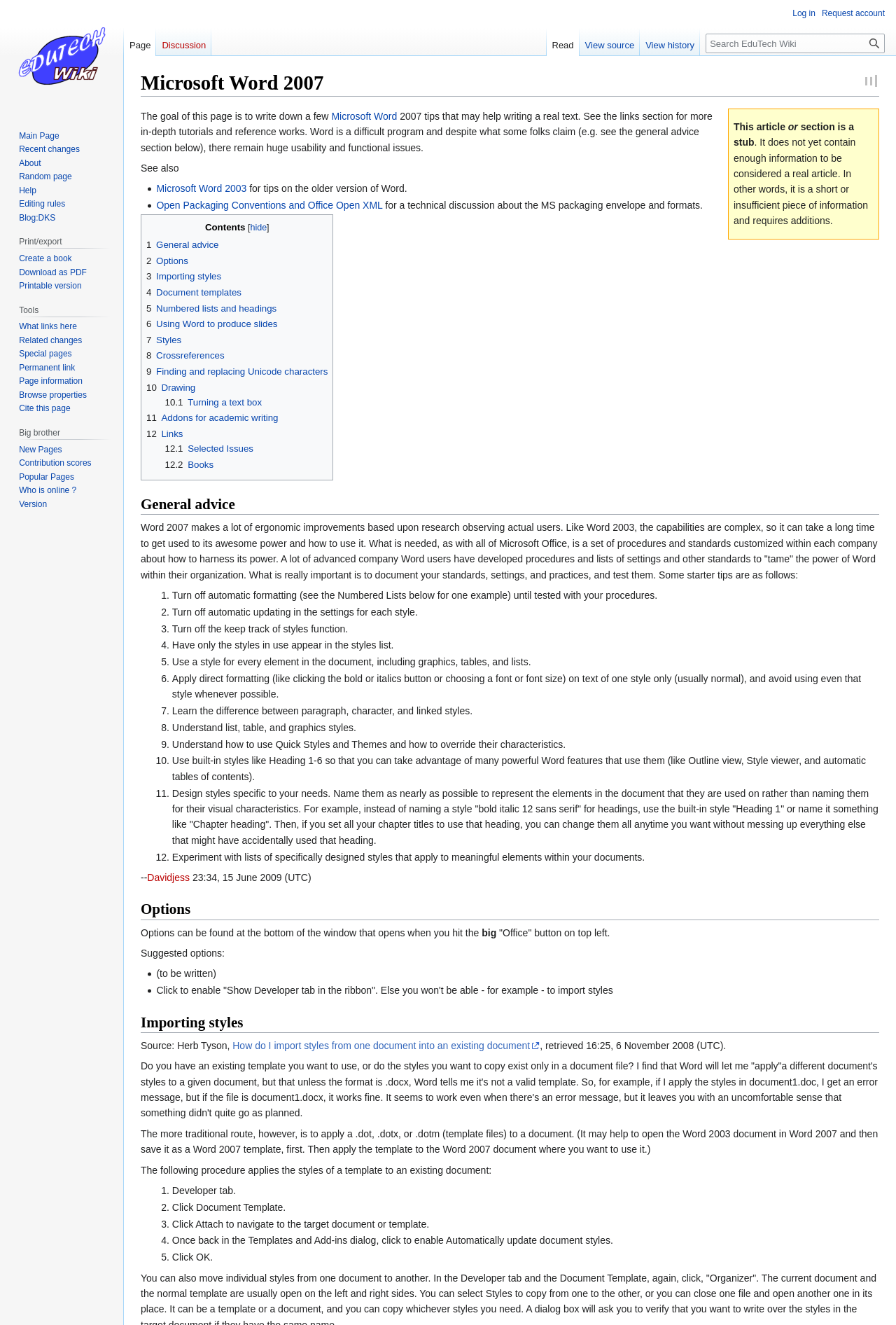Please identify the coordinates of the bounding box that should be clicked to fulfill this instruction: "Click on 'Microsoft Word 2003' link".

[0.175, 0.138, 0.275, 0.147]